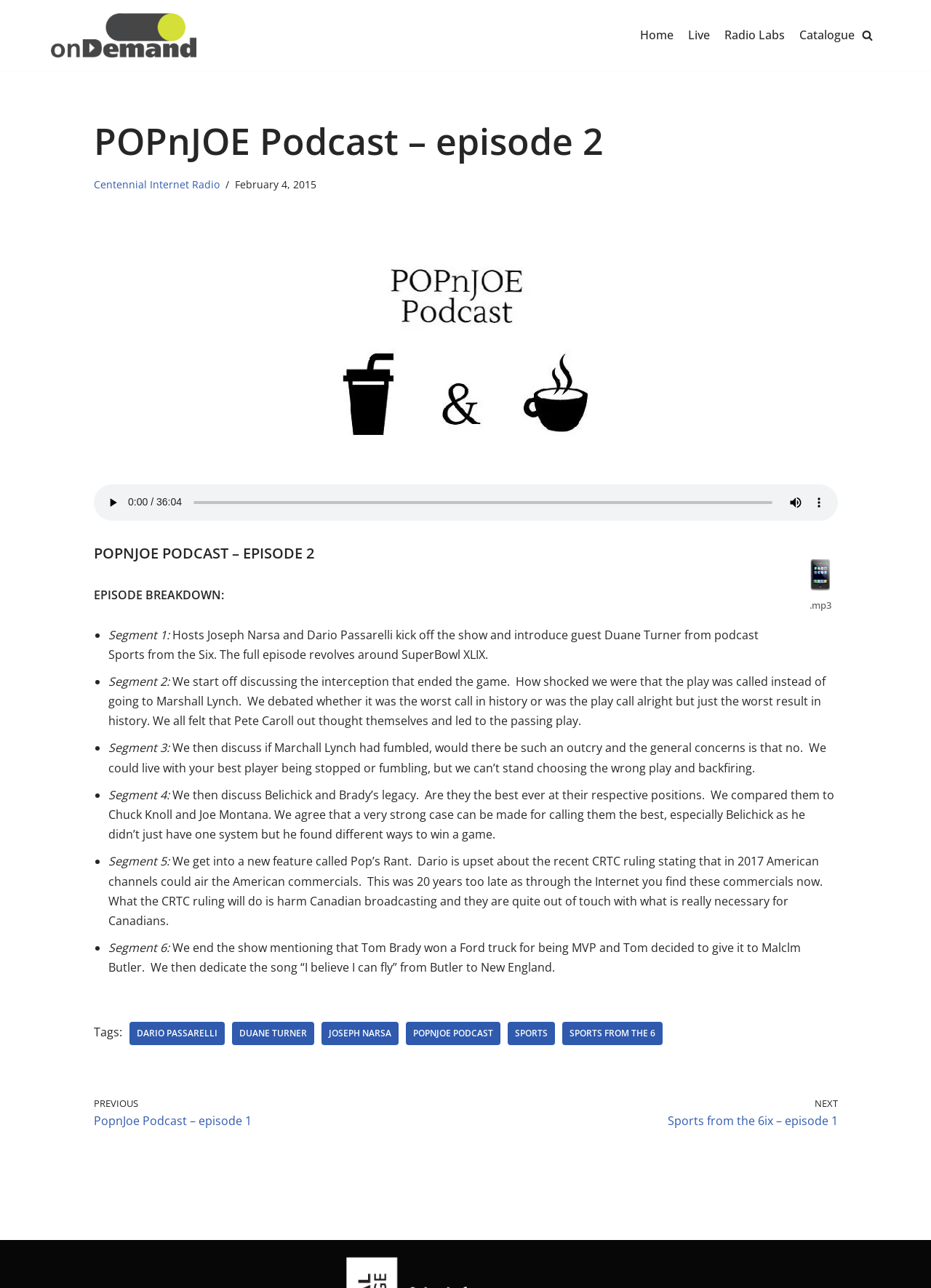Please locate the bounding box coordinates of the element that should be clicked to achieve the given instruction: "view the previous episode".

[0.1, 0.851, 0.492, 0.878]